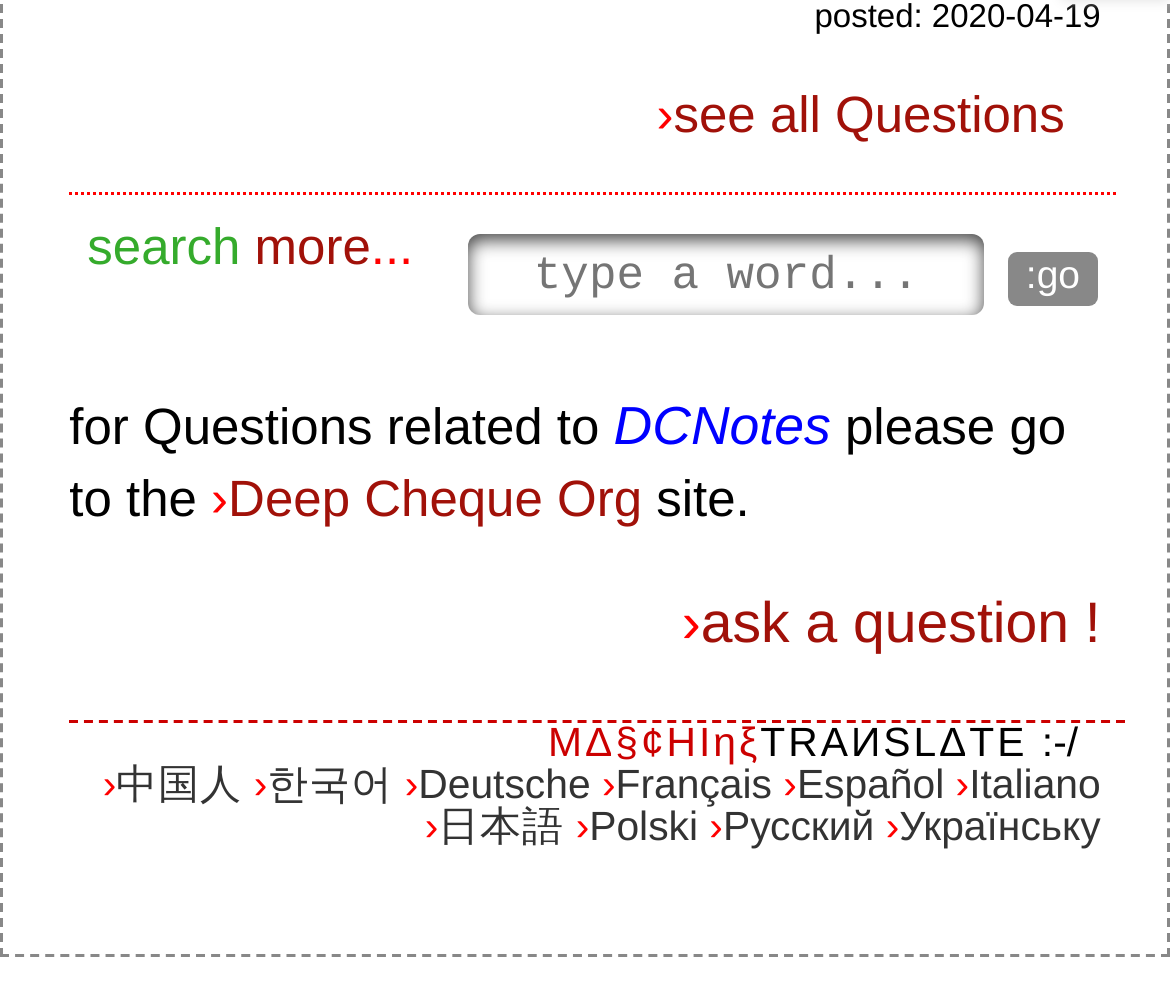Pinpoint the bounding box coordinates of the element to be clicked to execute the instruction: "visit Deep Cheque Org site".

[0.195, 0.479, 0.549, 0.536]